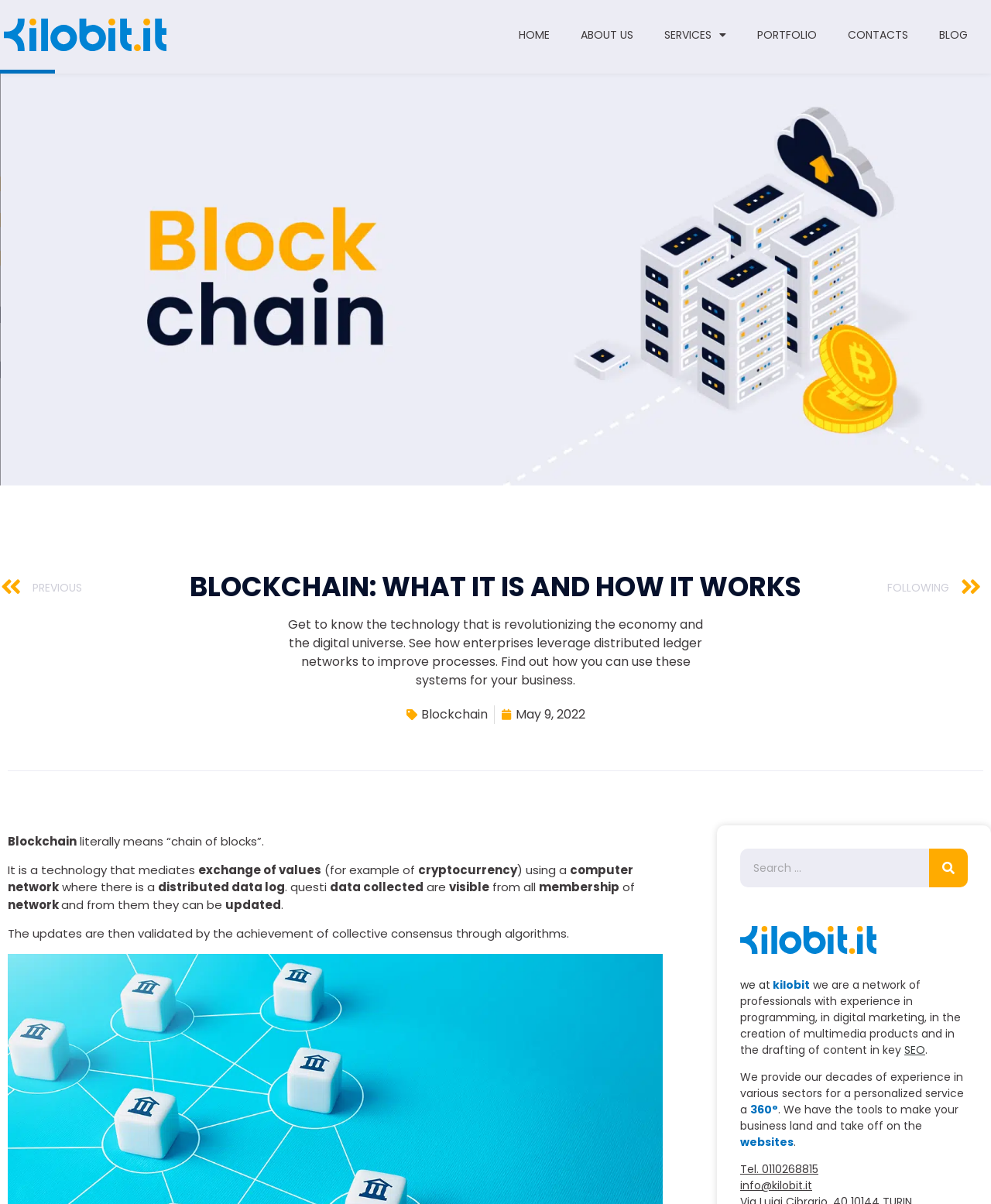Find the bounding box coordinates for the area that must be clicked to perform this action: "Contact us via phone".

[0.747, 0.965, 0.826, 0.978]